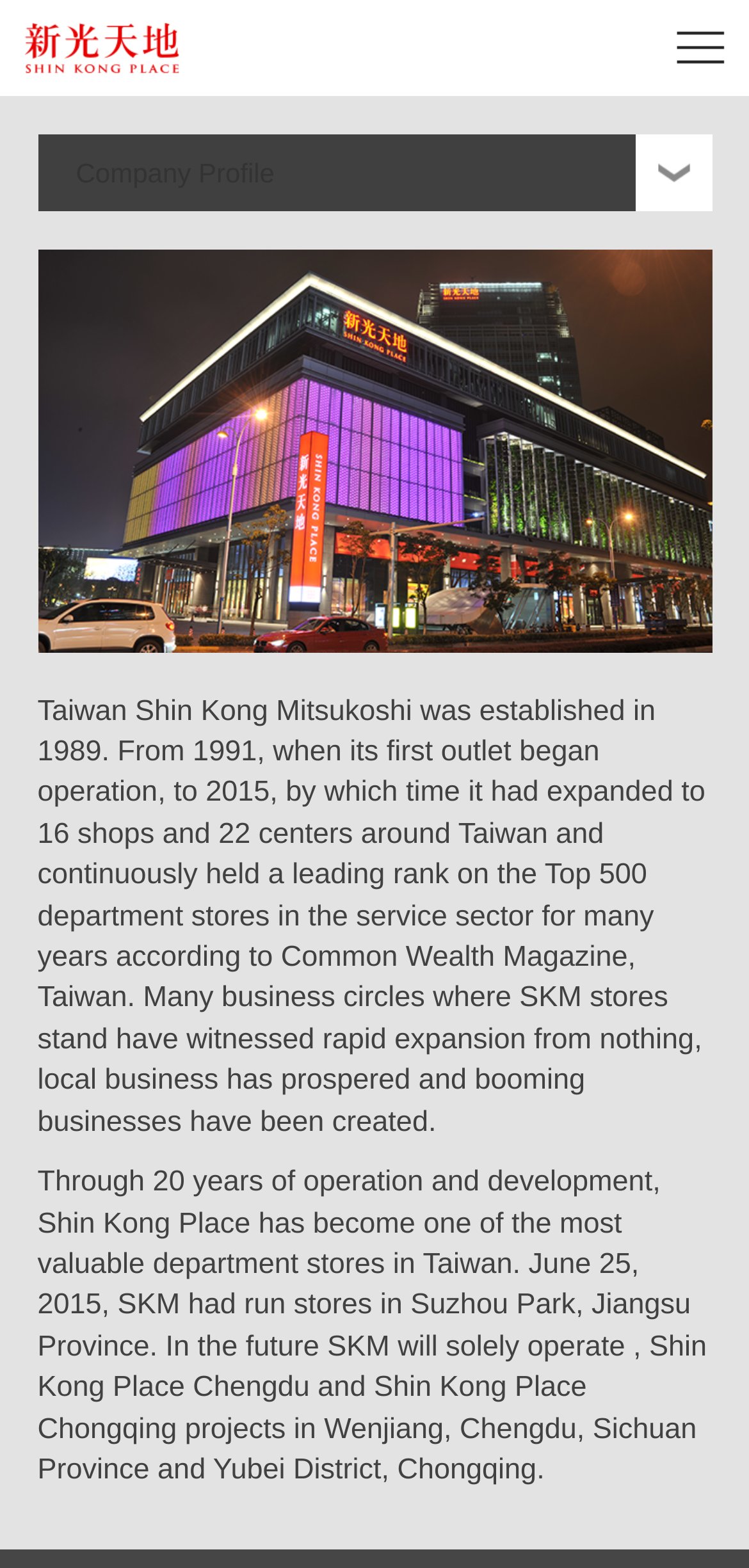Find the bounding box coordinates of the element's region that should be clicked in order to follow the given instruction: "View corporate milestones". The coordinates should consist of four float numbers between 0 and 1, i.e., [left, top, right, bottom].

[0.101, 0.198, 0.436, 0.218]